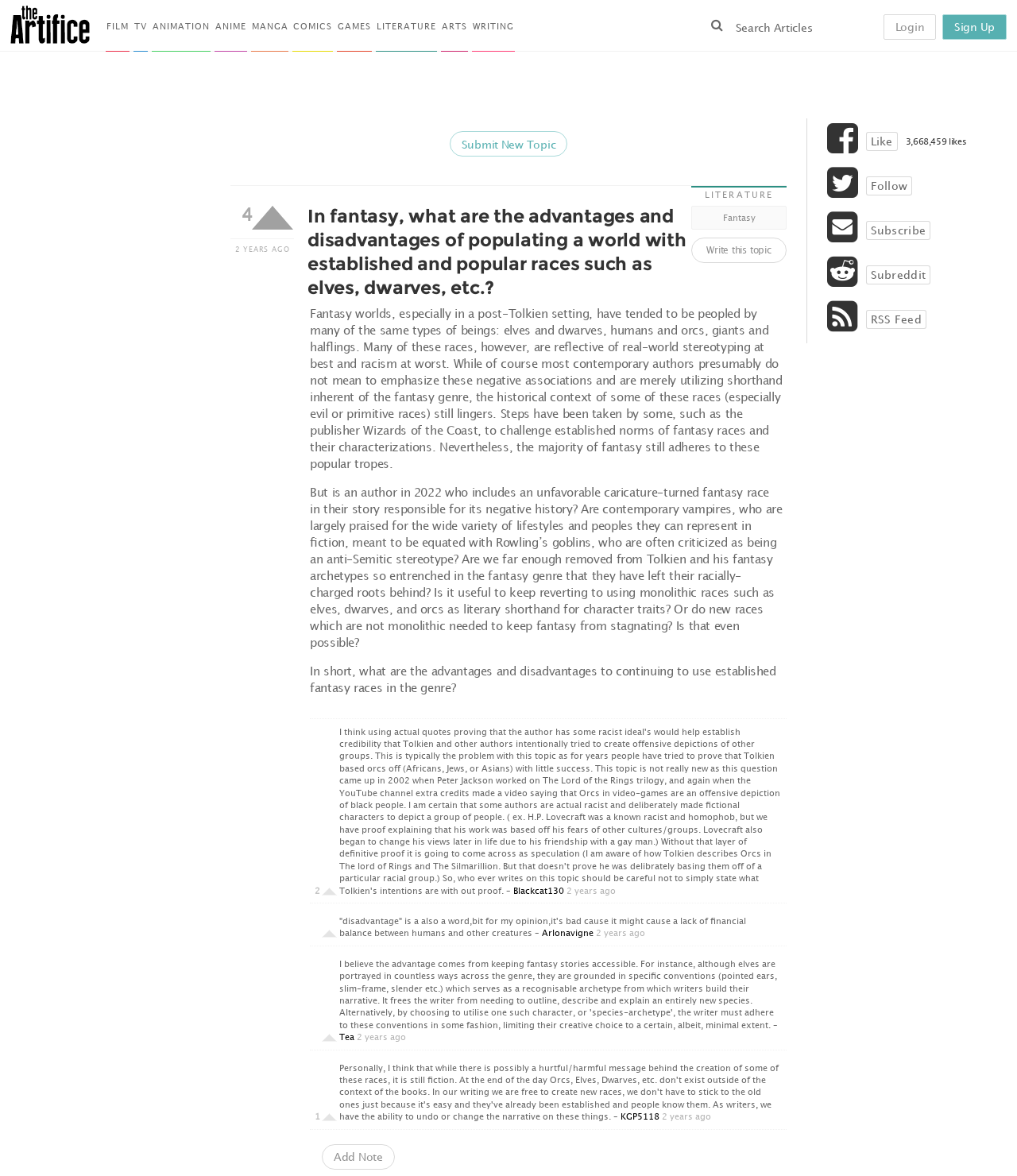Please give the bounding box coordinates of the area that should be clicked to fulfill the following instruction: "Login to the website". The coordinates should be in the format of four float numbers from 0 to 1, i.e., [left, top, right, bottom].

[0.869, 0.012, 0.921, 0.034]